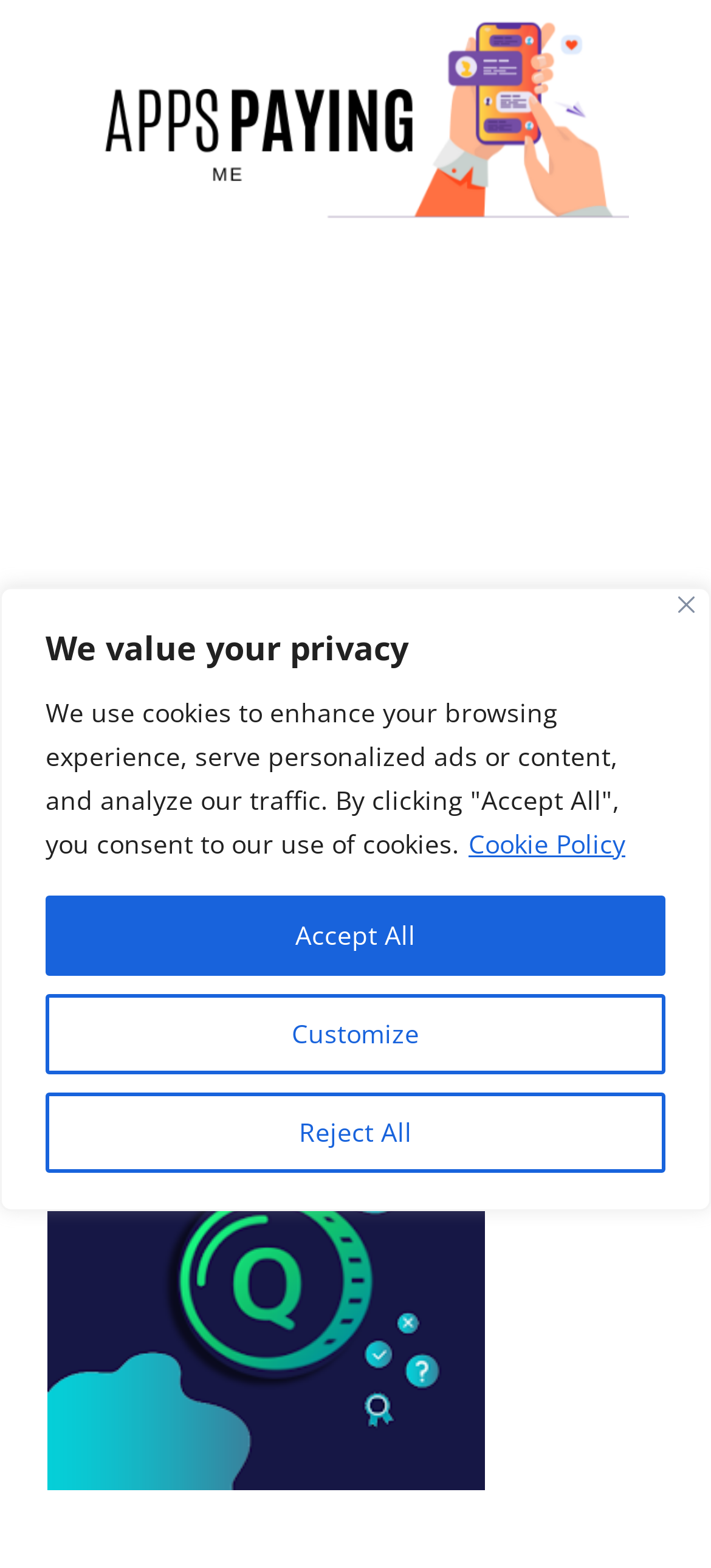Provide the bounding box coordinates for the UI element that is described as: "Search".

None